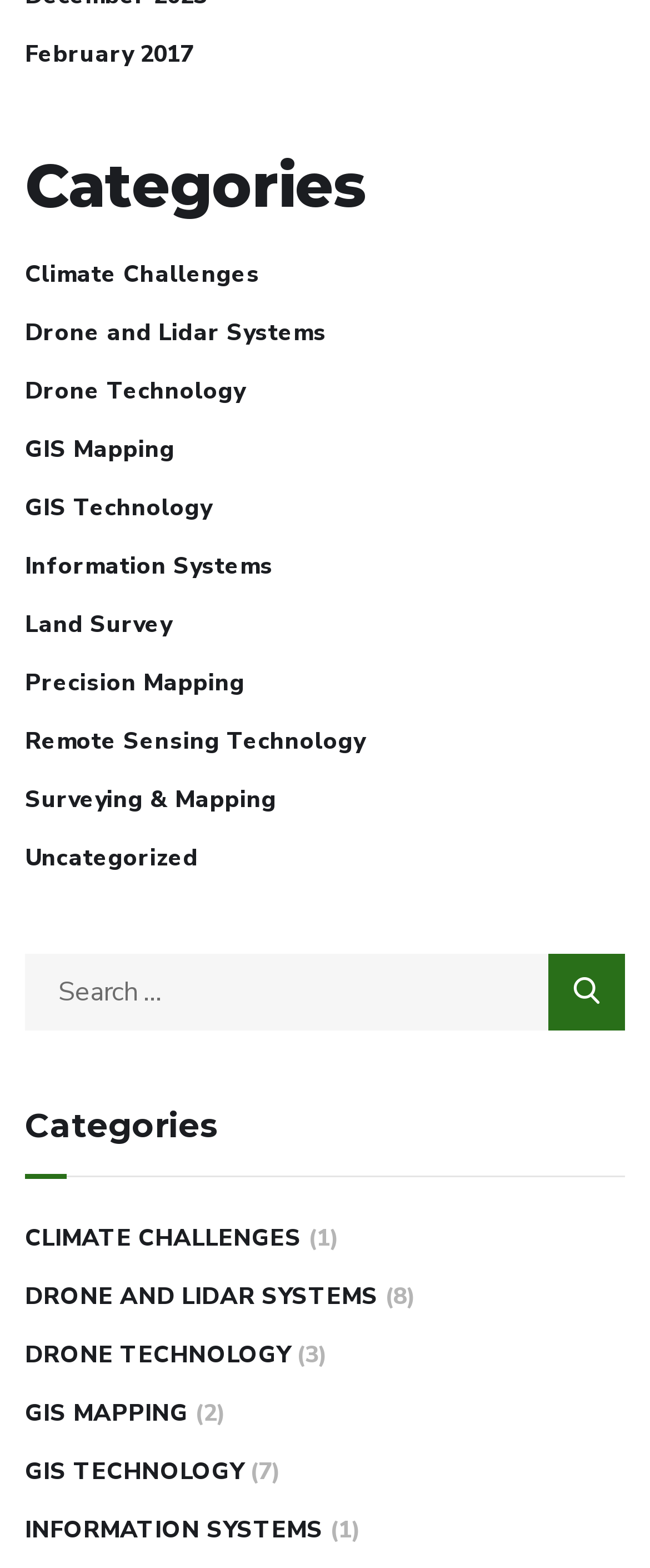For the given element description Drone and Lidar Systems, determine the bounding box coordinates of the UI element. The coordinates should follow the format (top-left x, top-left y, bottom-right x, bottom-right y) and be within the range of 0 to 1.

[0.038, 0.2, 0.503, 0.225]